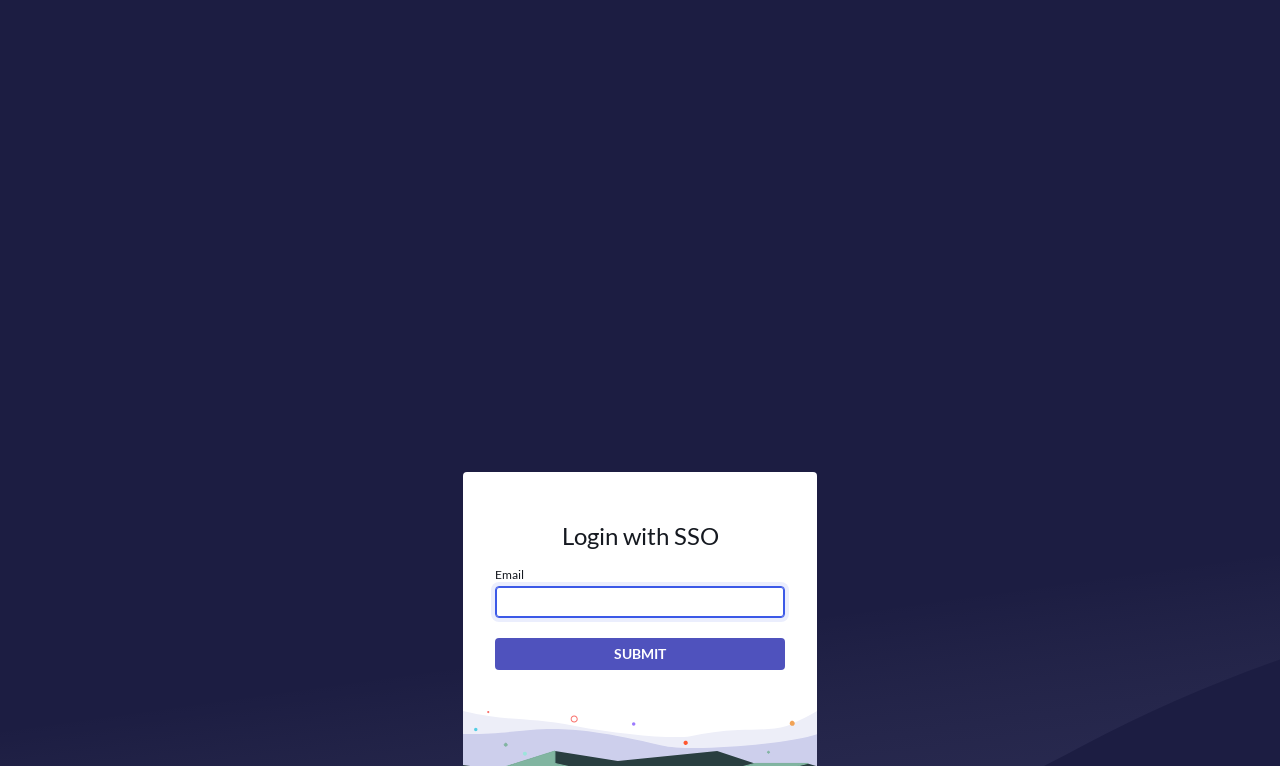What is the label of the input field? Look at the image and give a one-word or short phrase answer.

Email